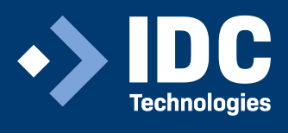What direction does the diagonal arrow point?
Provide a comprehensive and detailed answer to the question.

The logo includes a distinctive graphic element, consisting of a diagonal arrow that points towards the right, which indicates the direction of the arrow.